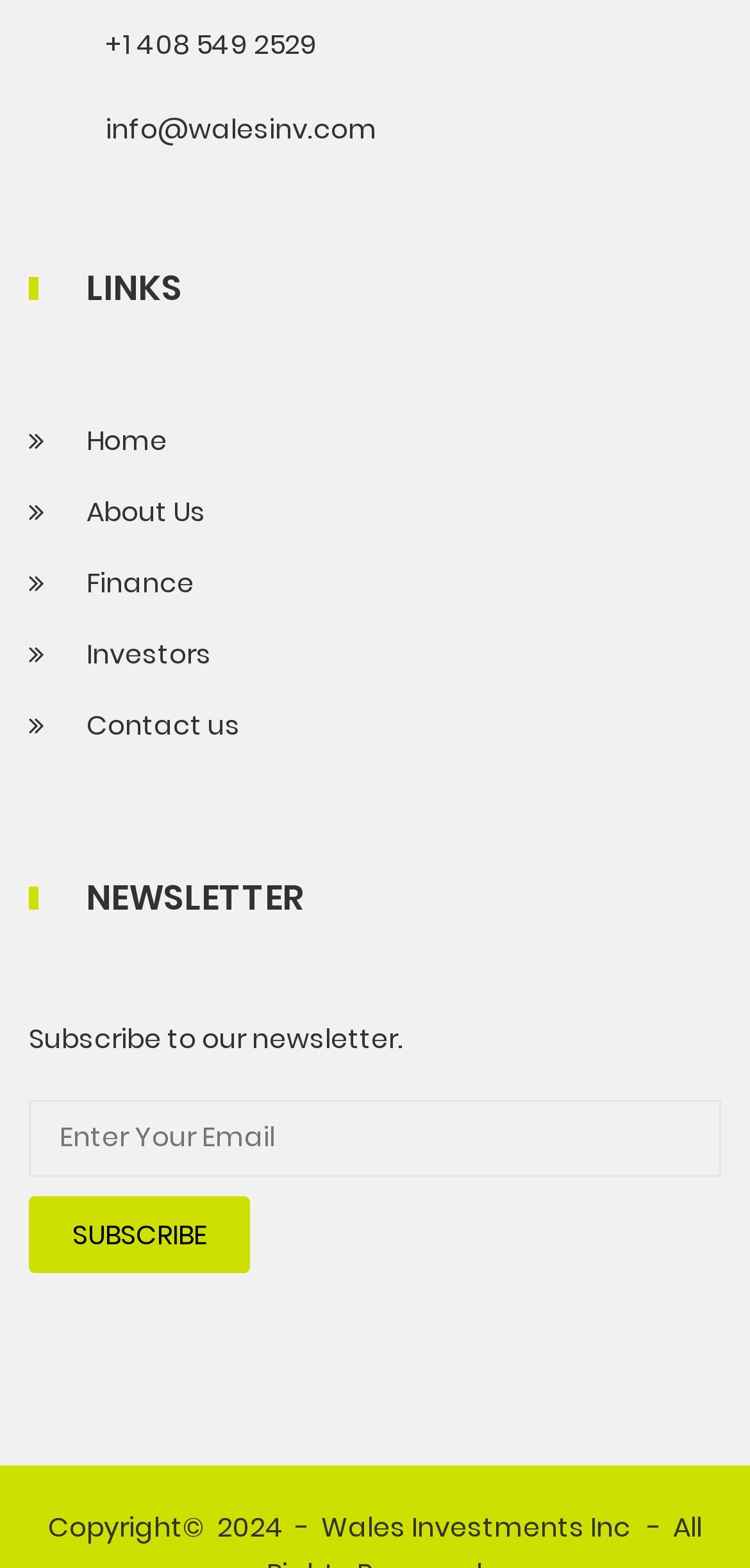Identify the bounding box coordinates of the region that should be clicked to execute the following instruction: "Send an email".

[0.141, 0.07, 0.503, 0.095]